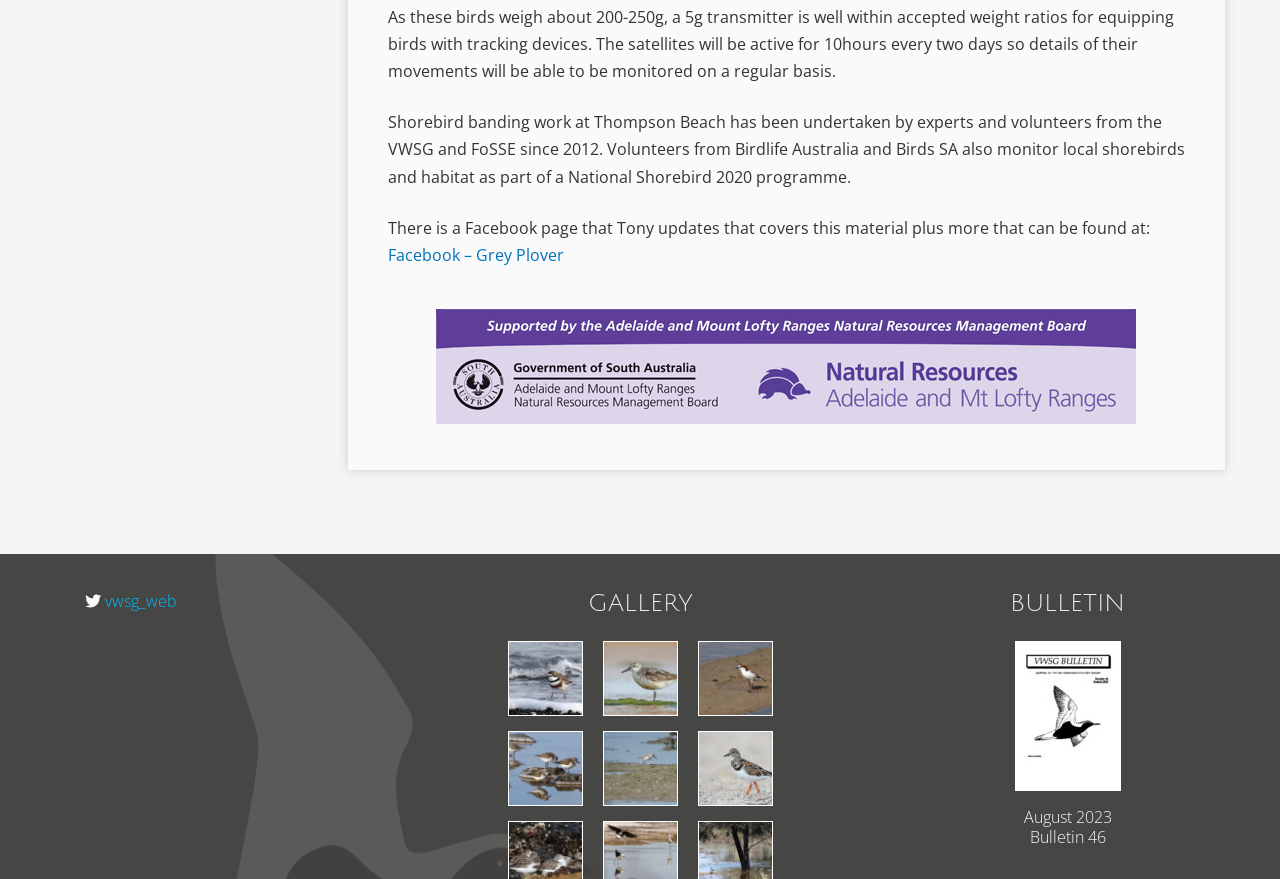How many images are in the GALLERY section?
Please interpret the details in the image and answer the question thoroughly.

The GALLERY section contains 6 images, which are linked and have corresponding image elements, namely Double-banded-Plover-2, RedKnot_DRW_5928 copy, Red-capped-Plover, RNS-group, BindiHillen_Broad-billed sandpiper, and Ruddy_Turnstone_DRW_1061 copy.